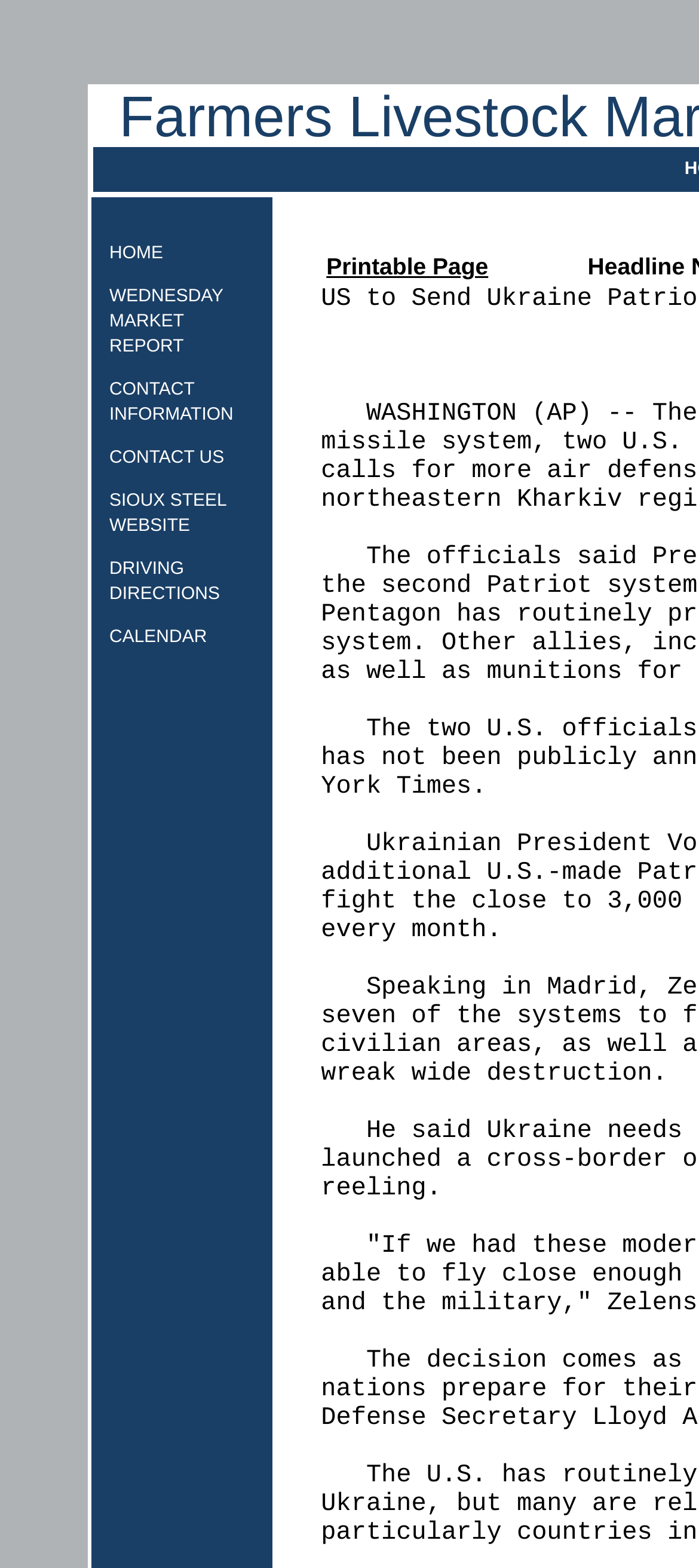Write an exhaustive caption that covers the webpage's main aspects.

The webpage is titled "FARMERS LIVESTOCK MARKETING SERVICES" and features a navigation menu at the top with 7 links: "HOME", "WEDNESDAY MARKET REPORT", "CONTACT INFORMATION", "CONTACT US", "SIOUX STEEL WEBSITE", "DRIVING DIRECTIONS", and "CALENDAR". These links are aligned horizontally and take up a significant portion of the top section of the page.

Below the navigation menu, there is a table cell containing a single character, followed by another table cell with the text "Printable Page" and a corresponding link. The "Printable Page" link is positioned to the right of the table cell with the single character.